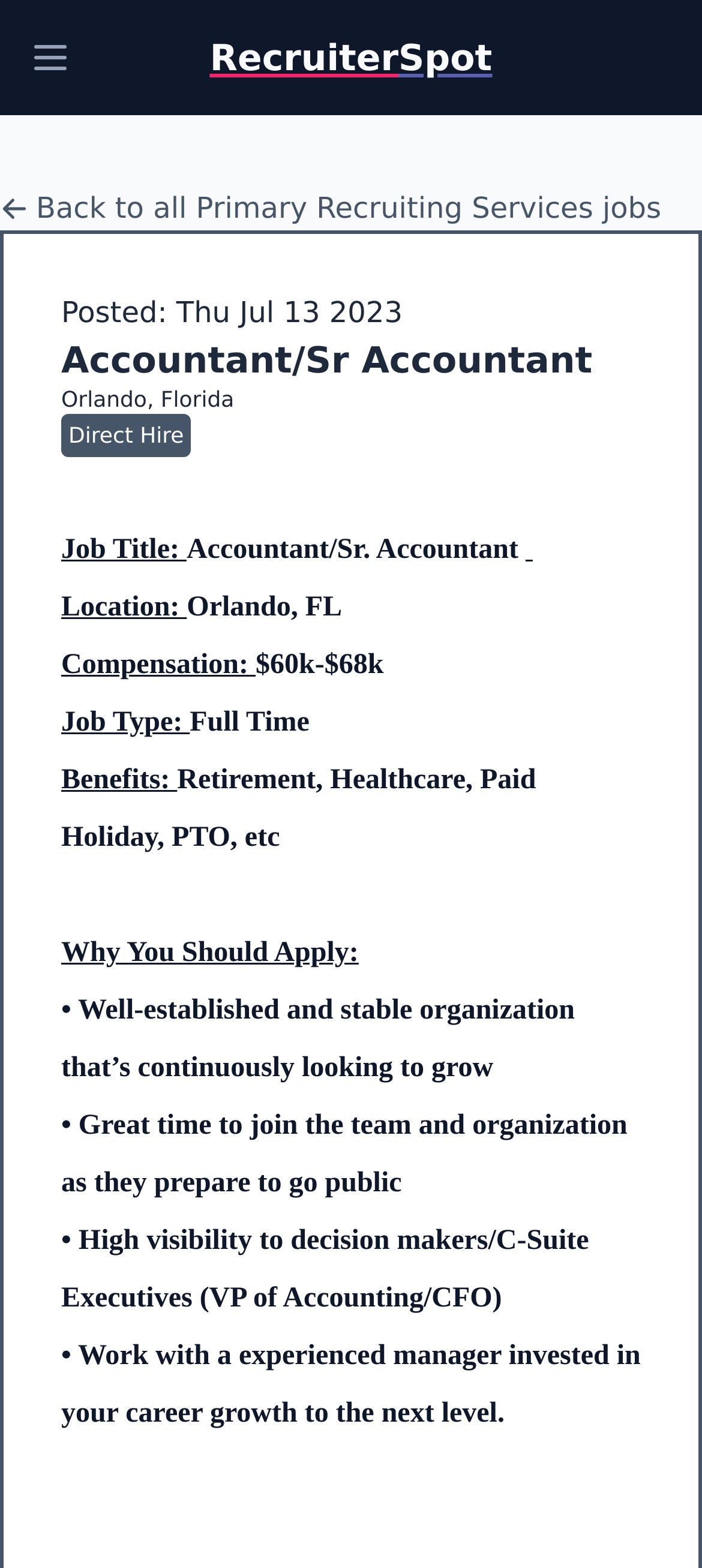Respond to the following question with a brief word or phrase:
When was the job posted?

Thu Jul 13 2023